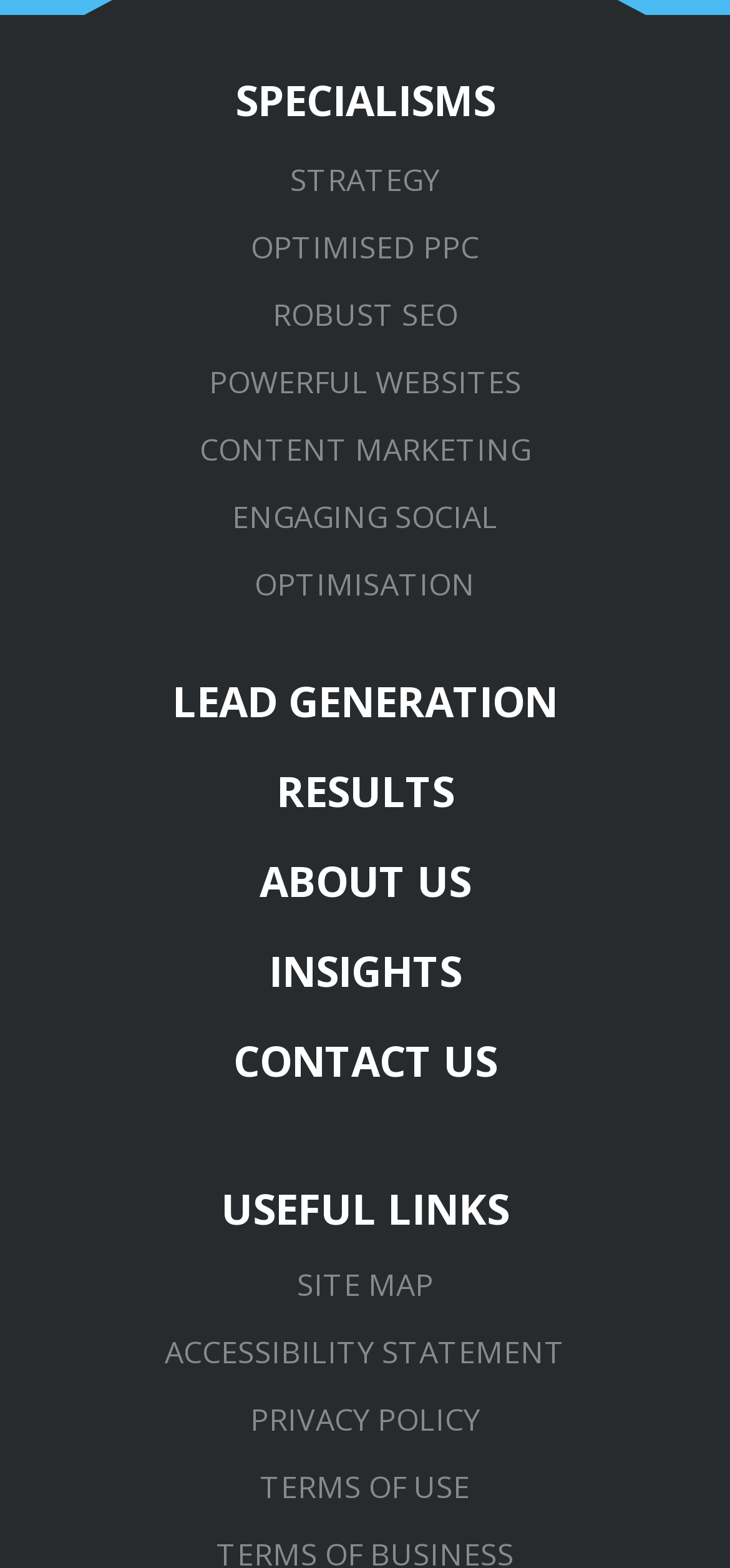Please determine the bounding box coordinates of the clickable area required to carry out the following instruction: "go to previous page". The coordinates must be four float numbers between 0 and 1, represented as [left, top, right, bottom].

None